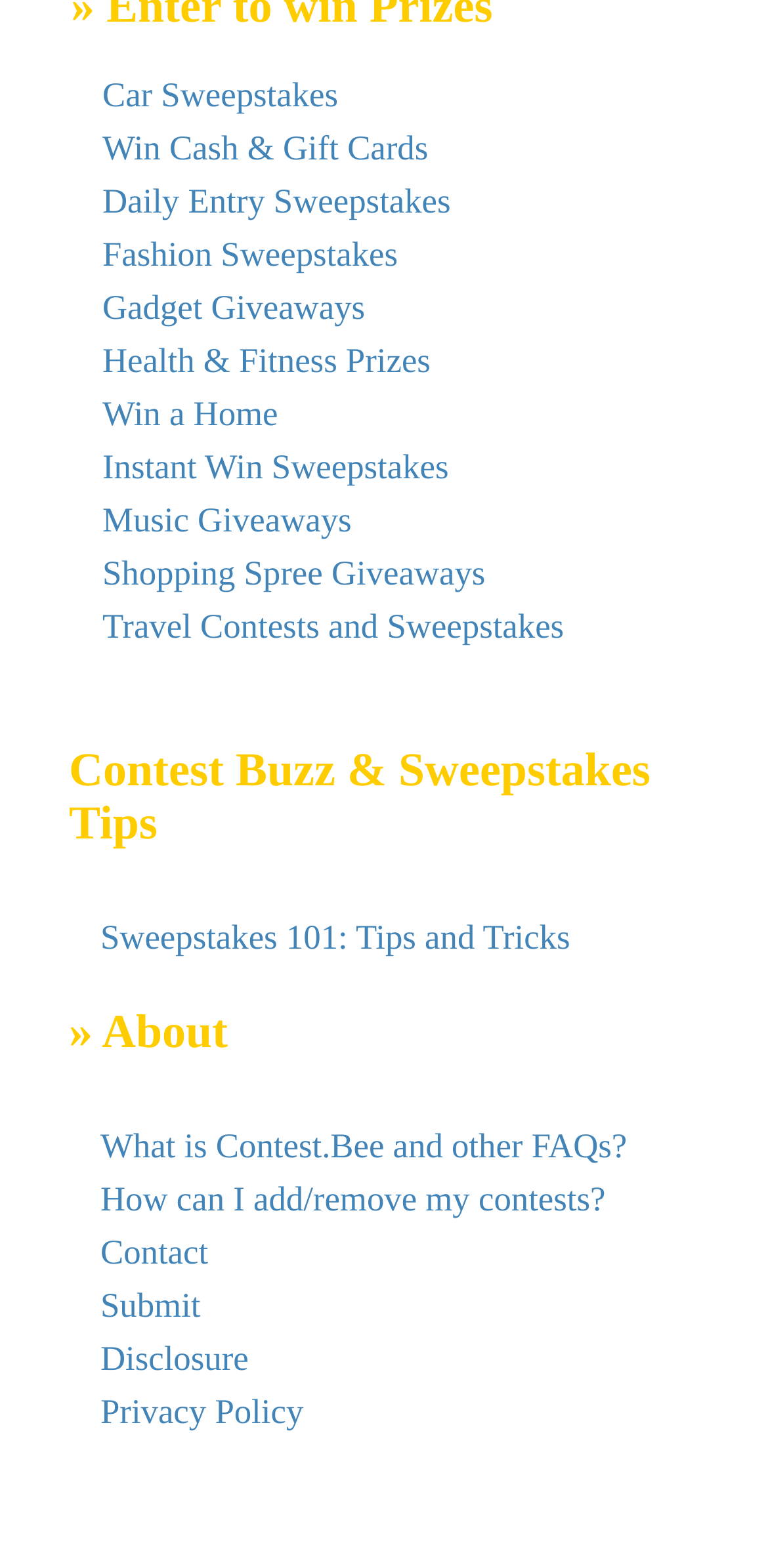Identify the bounding box coordinates for the UI element described as follows: Win a Home. Use the format (top-left x, top-left y, bottom-right x, bottom-right y) and ensure all values are floating point numbers between 0 and 1.

[0.133, 0.251, 0.362, 0.276]